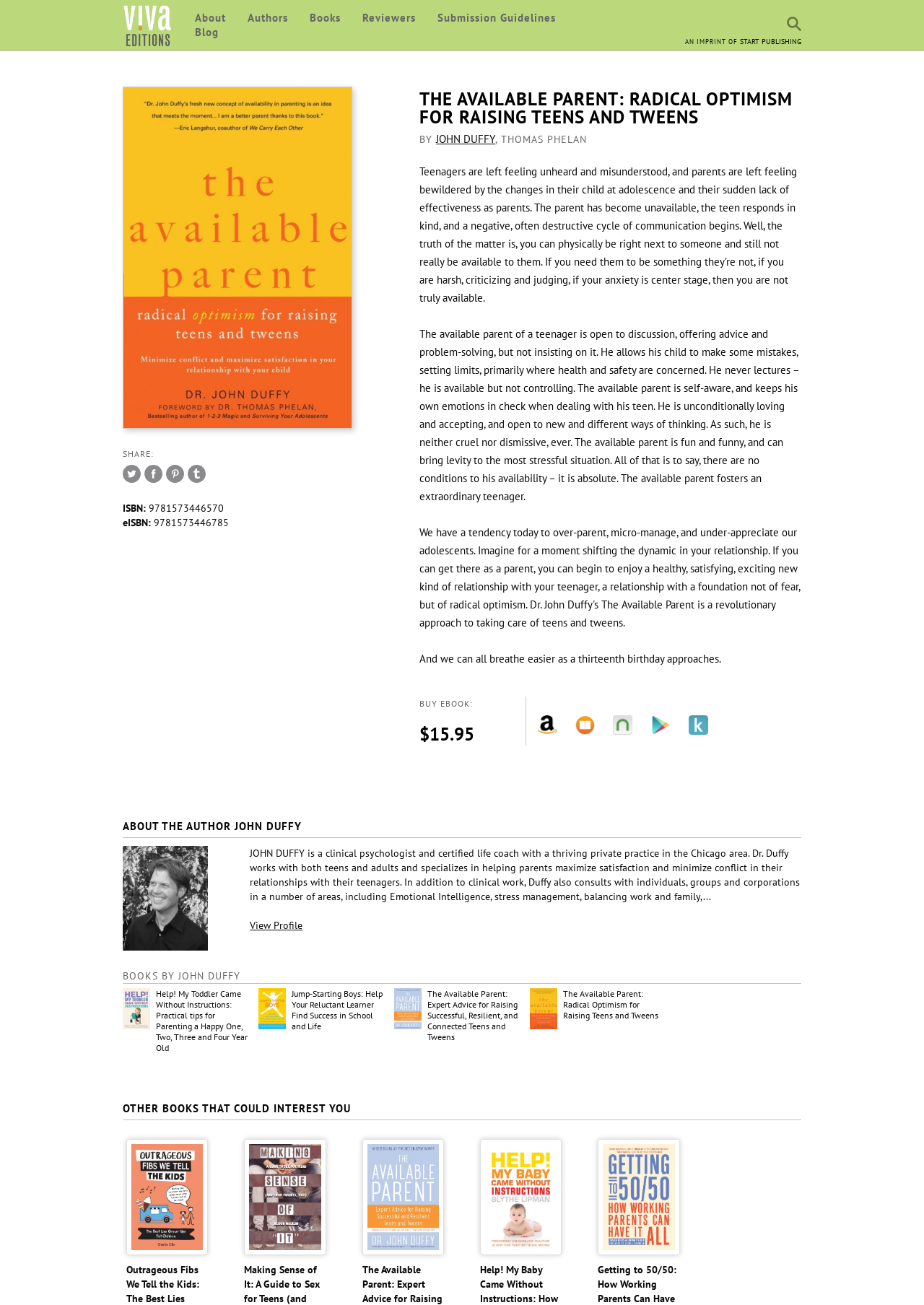Please identify the bounding box coordinates of the element's region that needs to be clicked to fulfill the following instruction: "Explore other books". The bounding box coordinates should consist of four float numbers between 0 and 1, i.e., [left, top, right, bottom].

[0.133, 0.839, 0.867, 0.858]